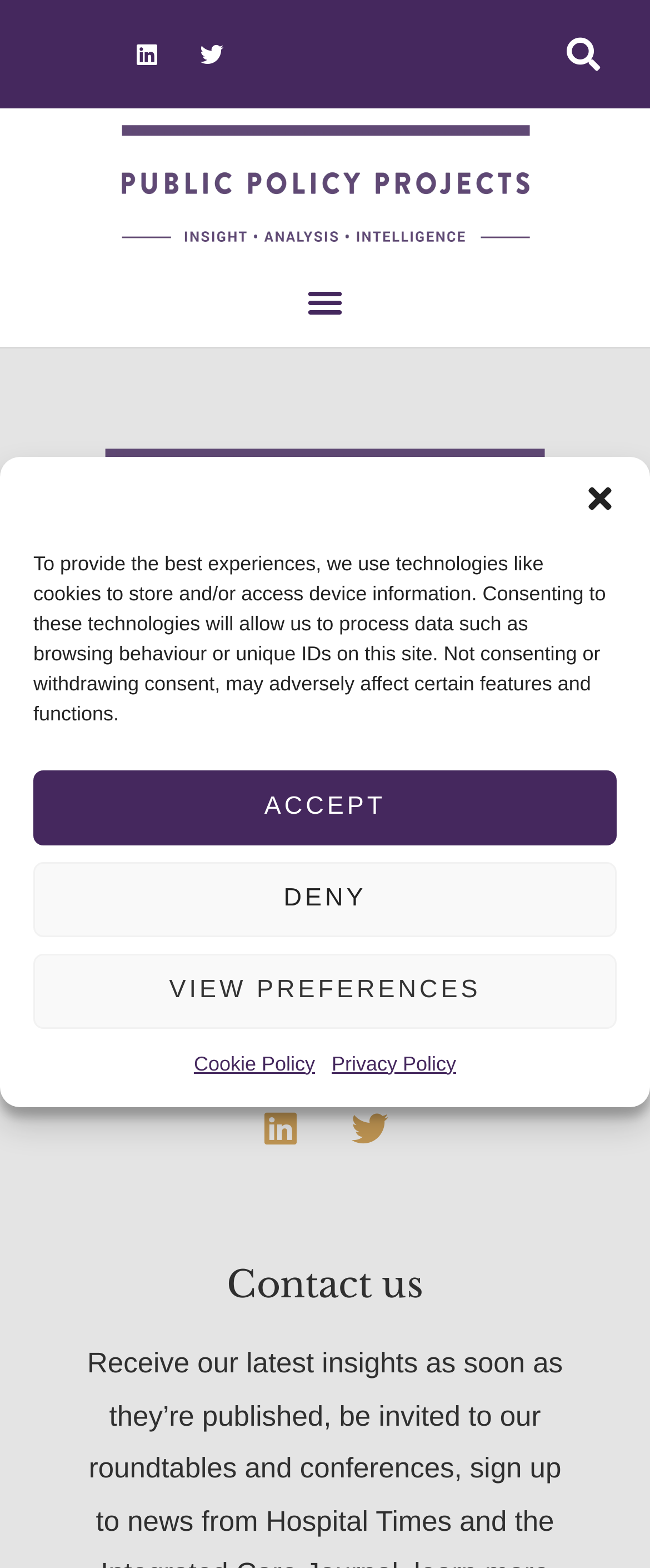What is the postal address of Public Policy Projects?
Refer to the screenshot and answer in one word or phrase.

10 Rose & Crown Yard, London, SW1Y 6RE